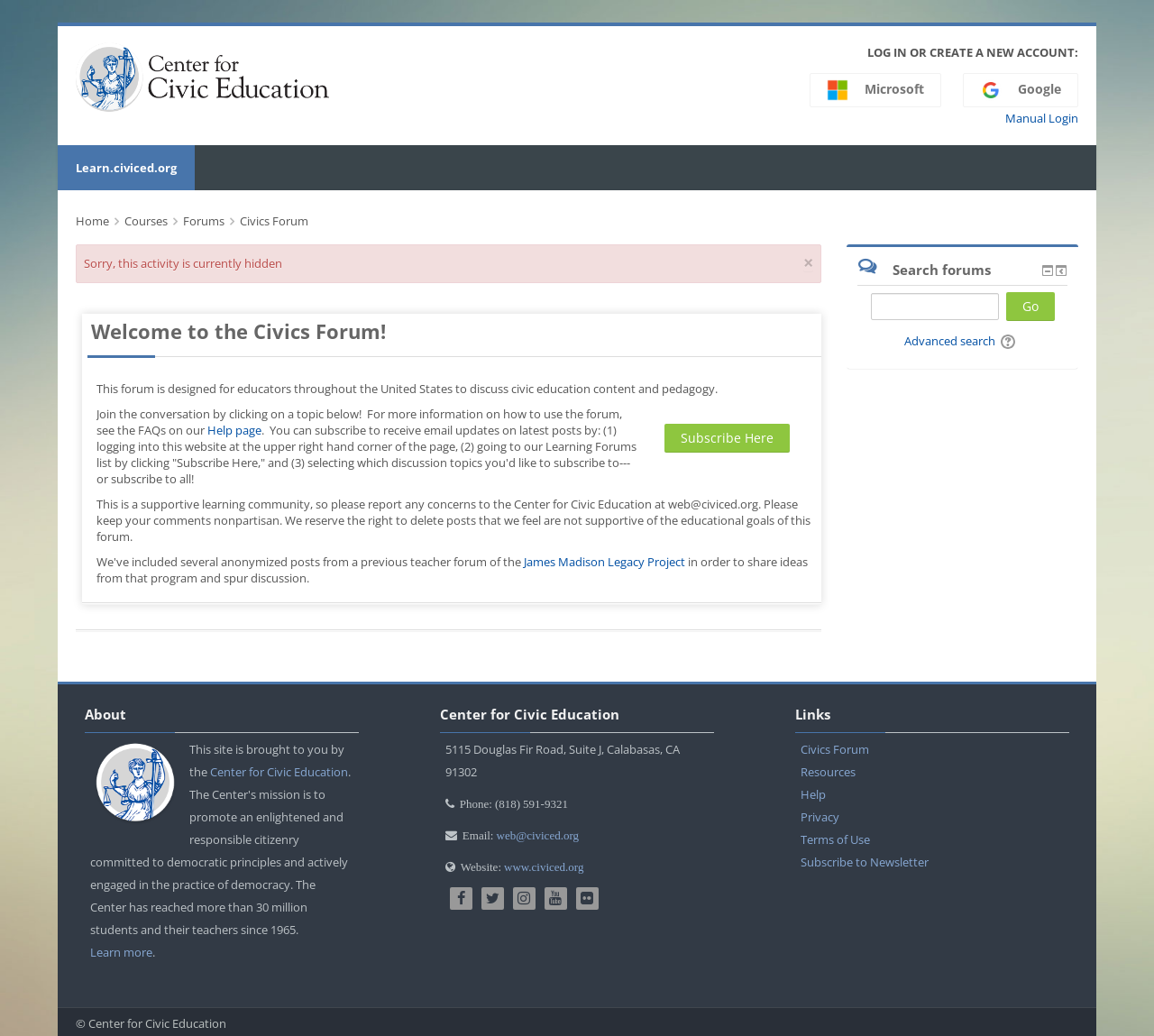Please identify the bounding box coordinates of the region to click in order to complete the given instruction: "Click the 'Help page' link". The coordinates should be four float numbers between 0 and 1, i.e., [left, top, right, bottom].

[0.18, 0.407, 0.227, 0.423]